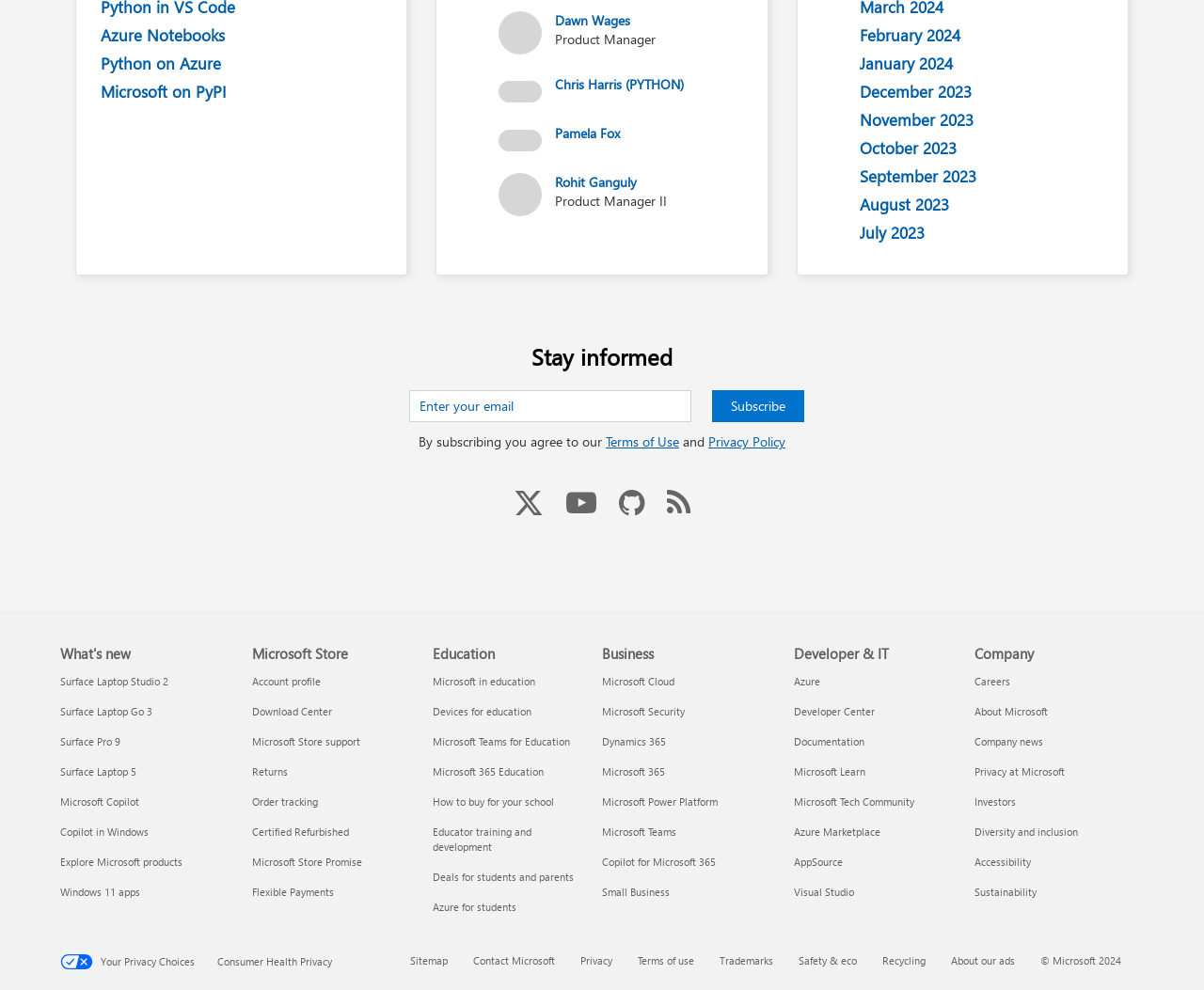Identify the bounding box coordinates of the element to click to follow this instruction: 'Subscribe to the newsletter'. Ensure the coordinates are four float values between 0 and 1, provided as [left, top, right, bottom].

[0.592, 0.394, 0.668, 0.426]